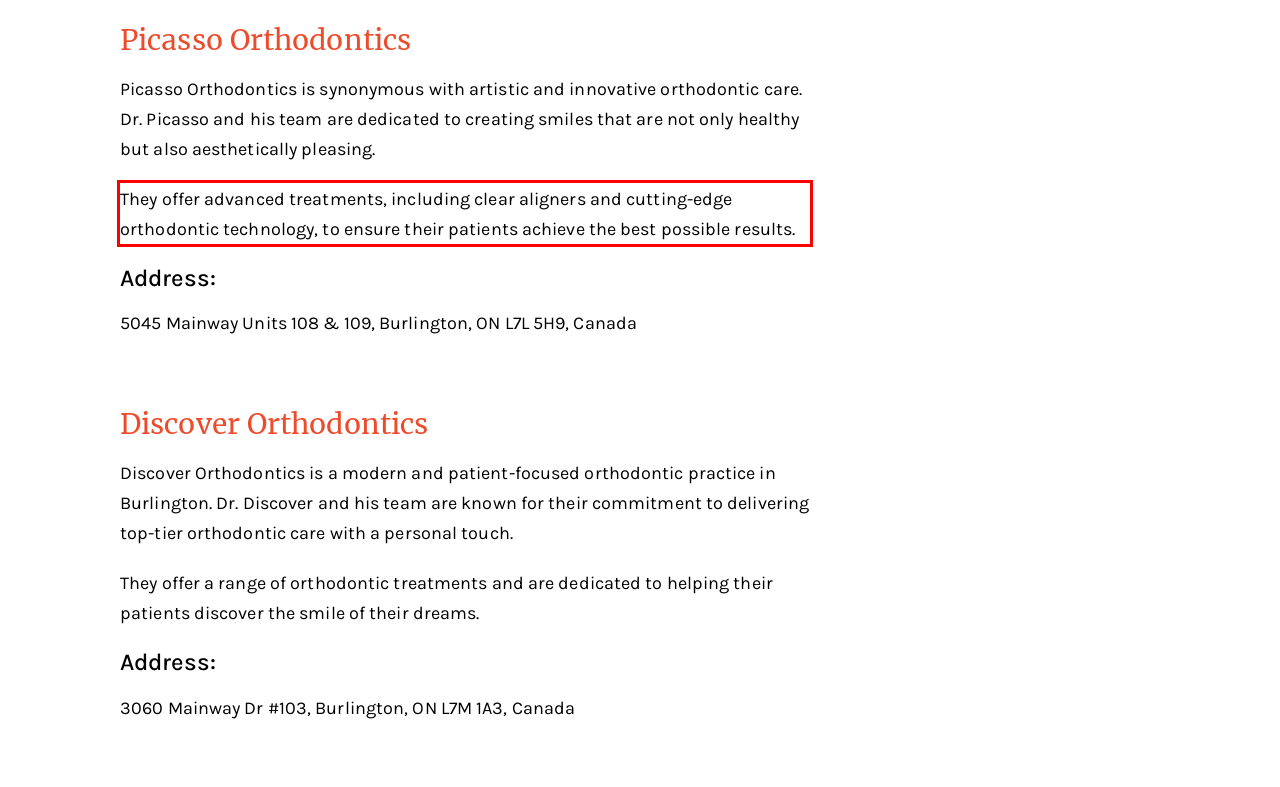Please identify the text within the red rectangular bounding box in the provided webpage screenshot.

They offer advanced treatments, including clear aligners and cutting-edge orthodontic technology, to ensure their patients achieve the best possible results.